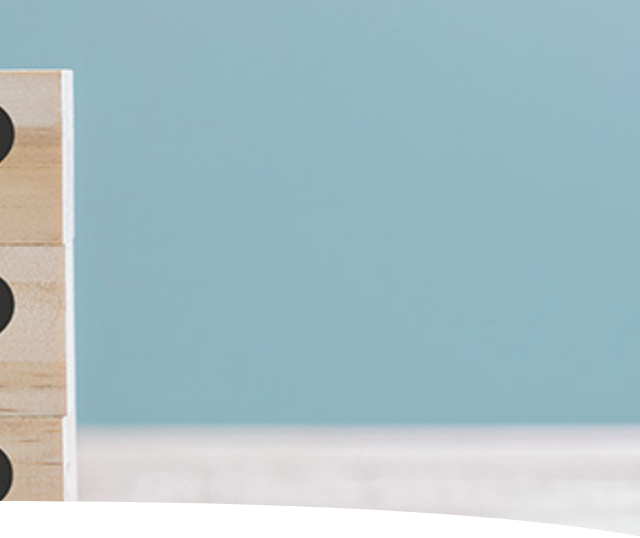What is the shape of the objects on the soft surface?
Please ensure your answer to the question is detailed and covers all necessary aspects.

The image features a stack of wooden blocks, each adorned with a single black dot. The blocks are neatly arranged on a soft surface, with a calm blue wall in the background.